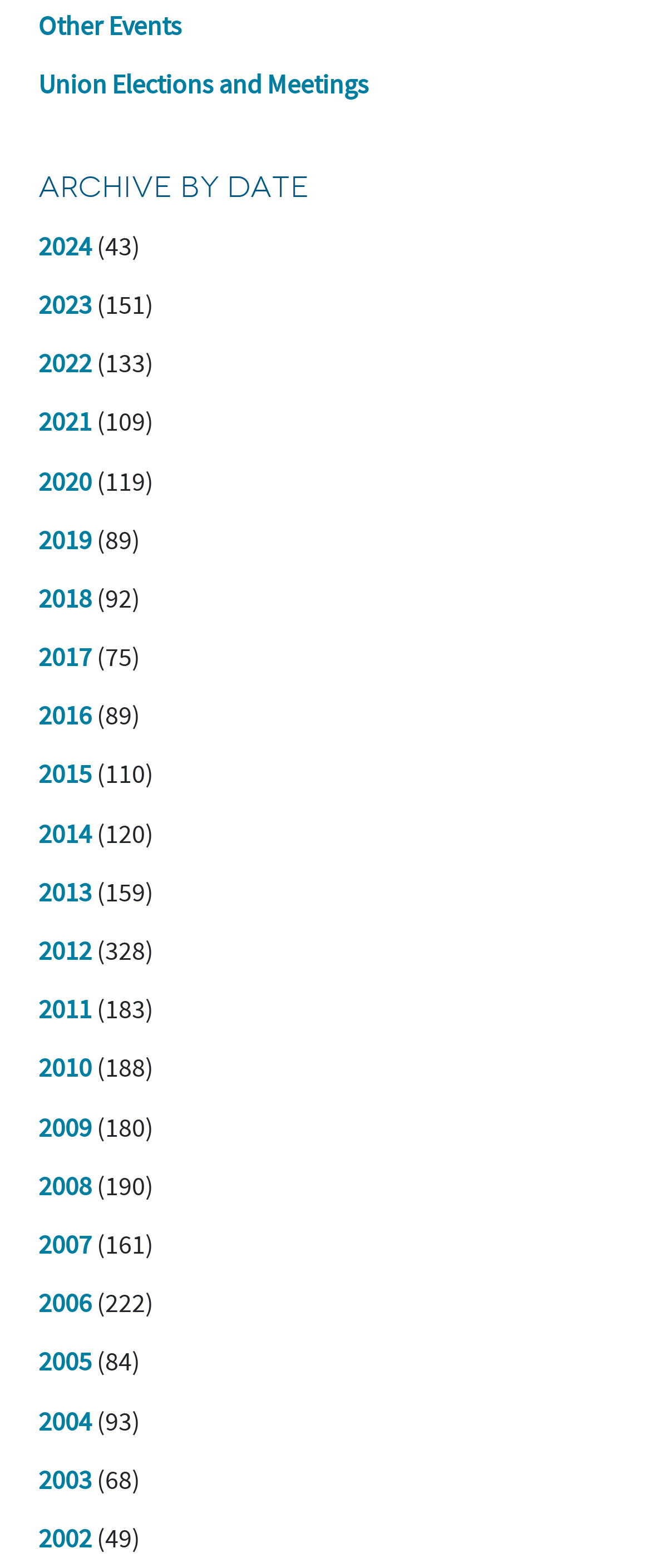Provide your answer in a single word or phrase: 
What is the purpose of the links on the webpage?

To access events by year